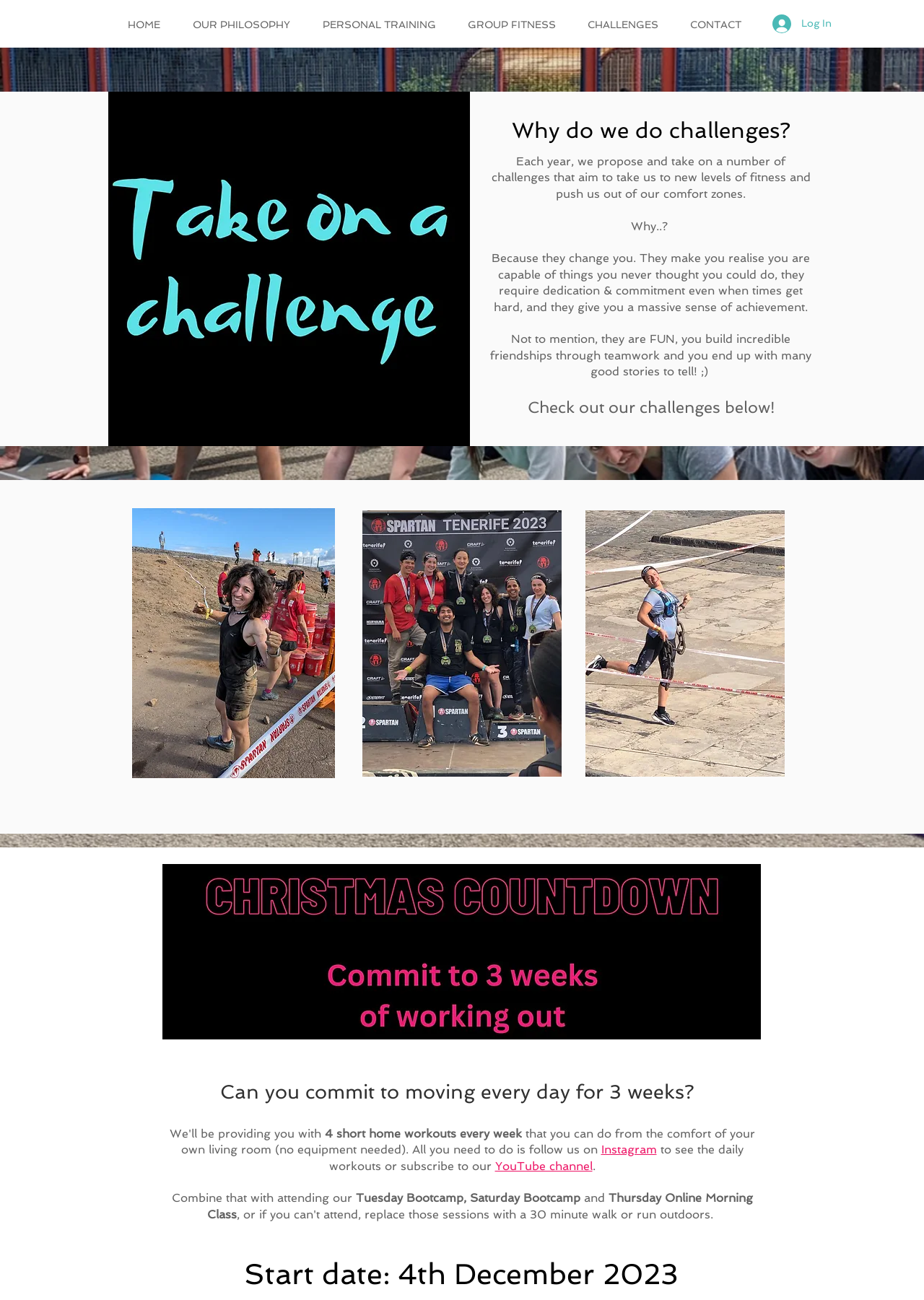Locate the bounding box coordinates of the element that should be clicked to execute the following instruction: "View the CHALLENGES page".

[0.624, 0.011, 0.735, 0.027]